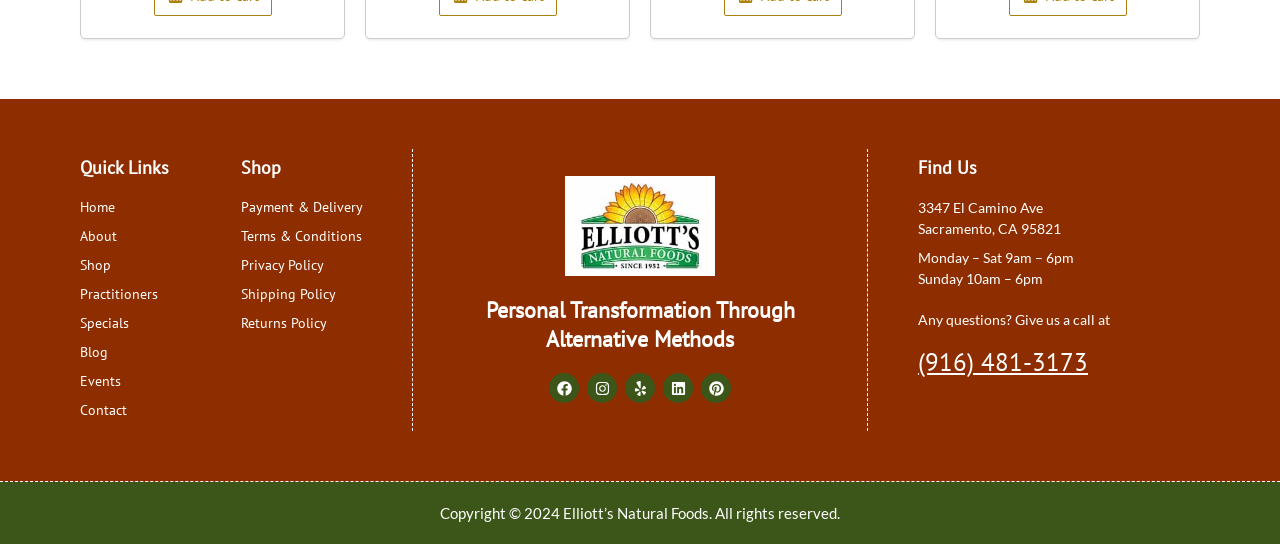Determine the bounding box coordinates for the HTML element described here: "alt="Elliott’s Natural Foods Logo"".

[0.441, 0.324, 0.559, 0.508]